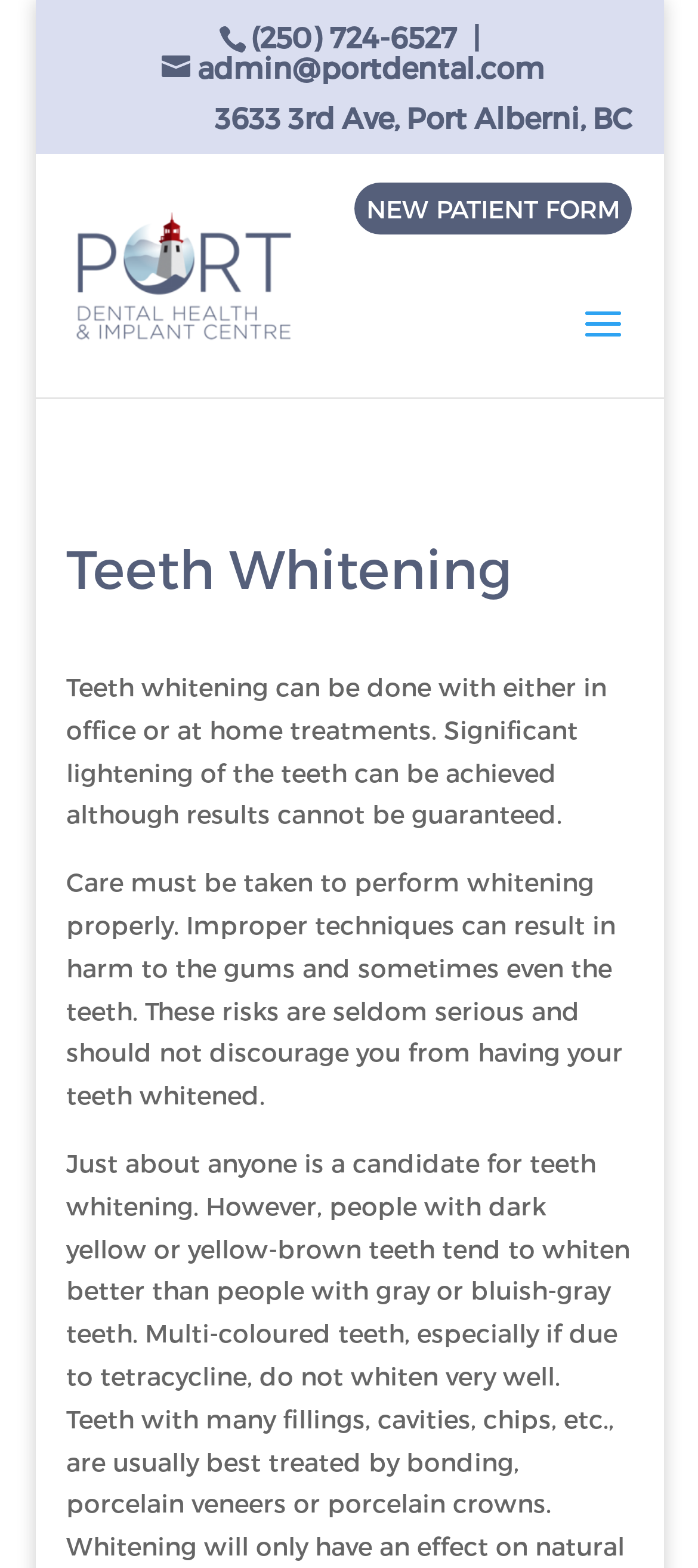What is the phone number of Port Dental Centre?
Please give a detailed and elaborate answer to the question based on the image.

I found the phone number by looking at the link element with the OCR text '(250) 724-6527' which is located at the top of the webpage.